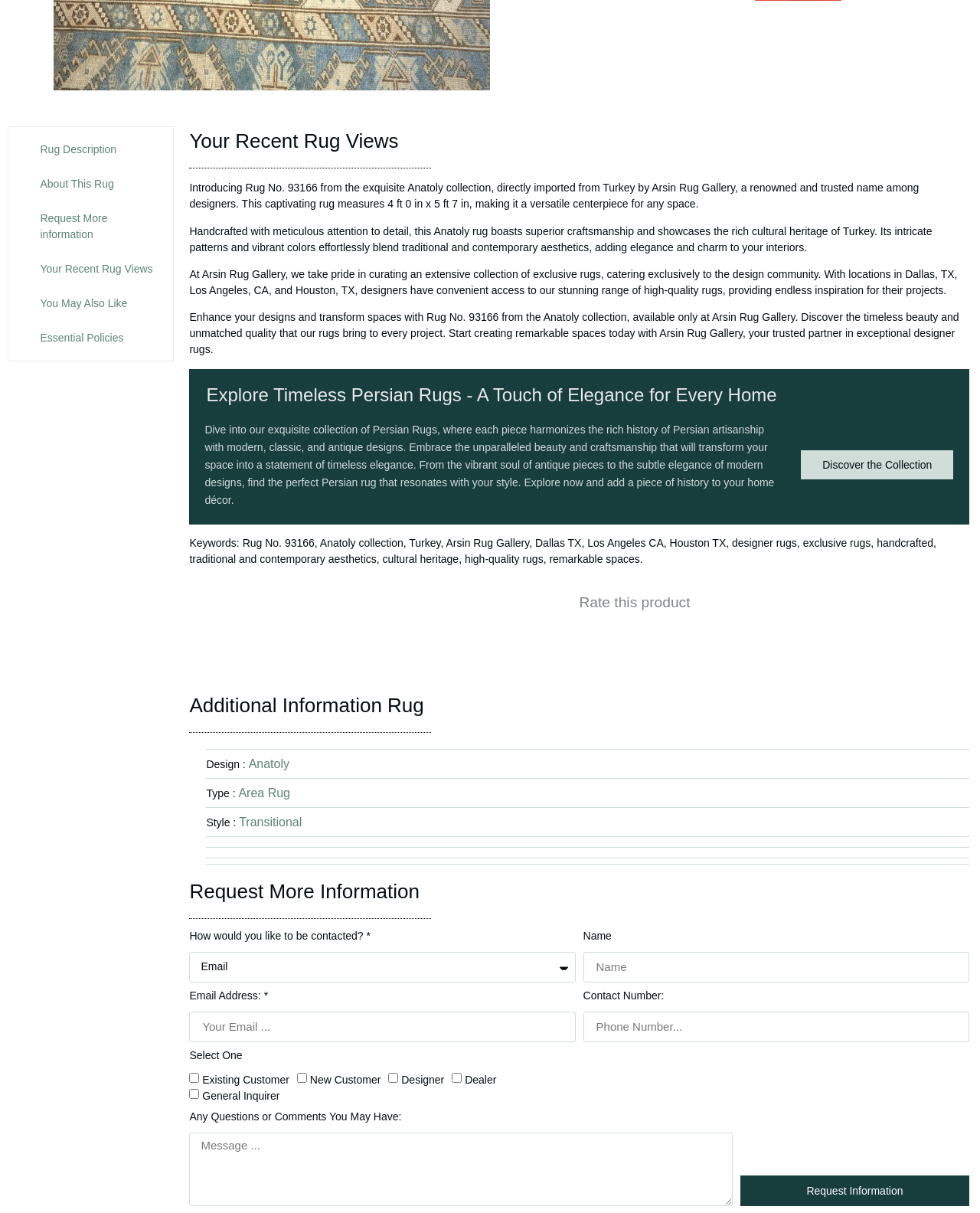Show the bounding box coordinates for the element that needs to be clicked to execute the following instruction: "Rate this product". Provide the coordinates in the form of four float numbers between 0 and 1, i.e., [left, top, right, bottom].

[0.591, 0.49, 0.704, 0.503]